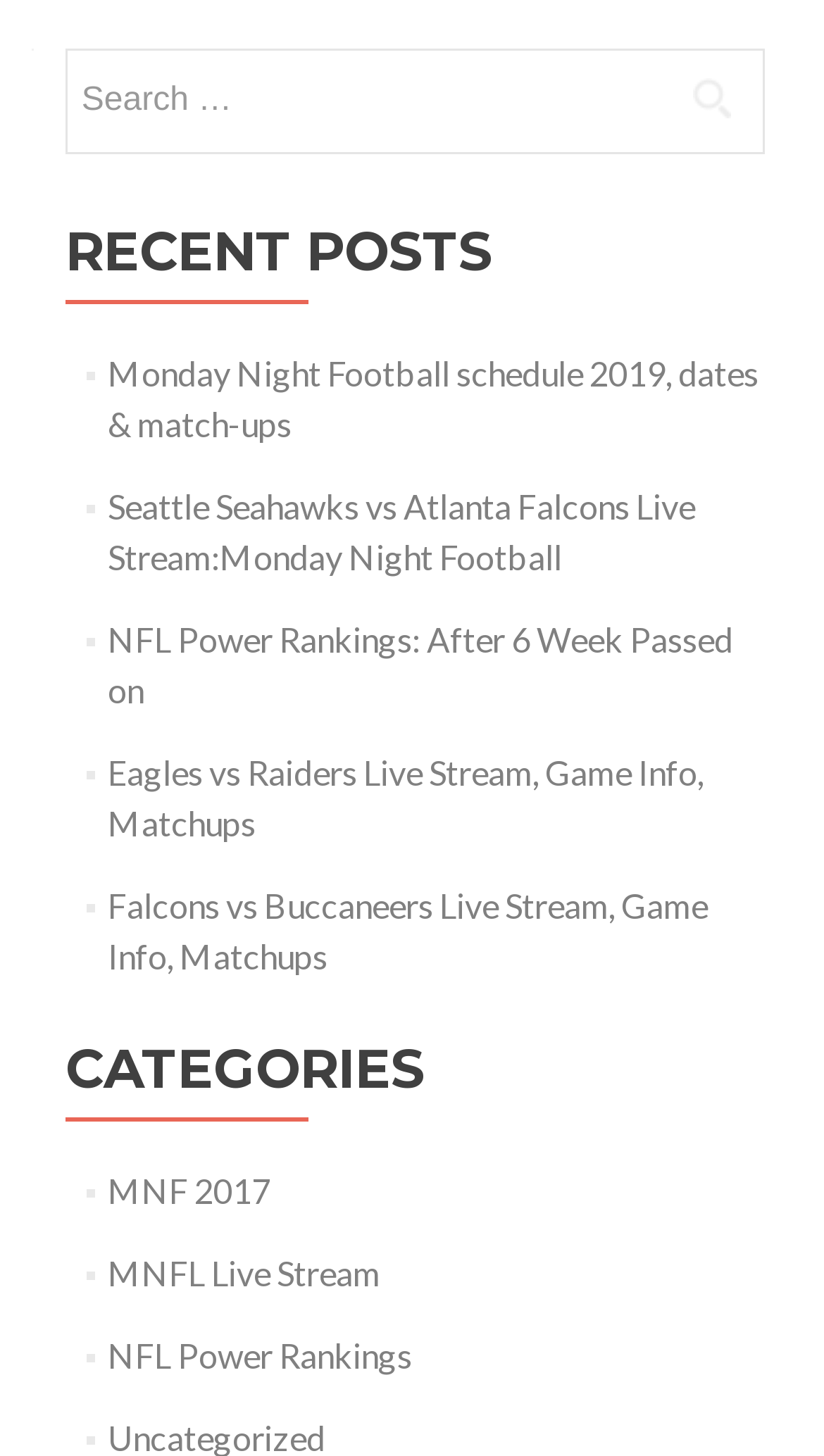Can you identify the bounding box coordinates of the clickable region needed to carry out this instruction: 'Click on the Search button'? The coordinates should be four float numbers within the range of 0 to 1, stated as [left, top, right, bottom].

[0.805, 0.034, 0.923, 0.1]